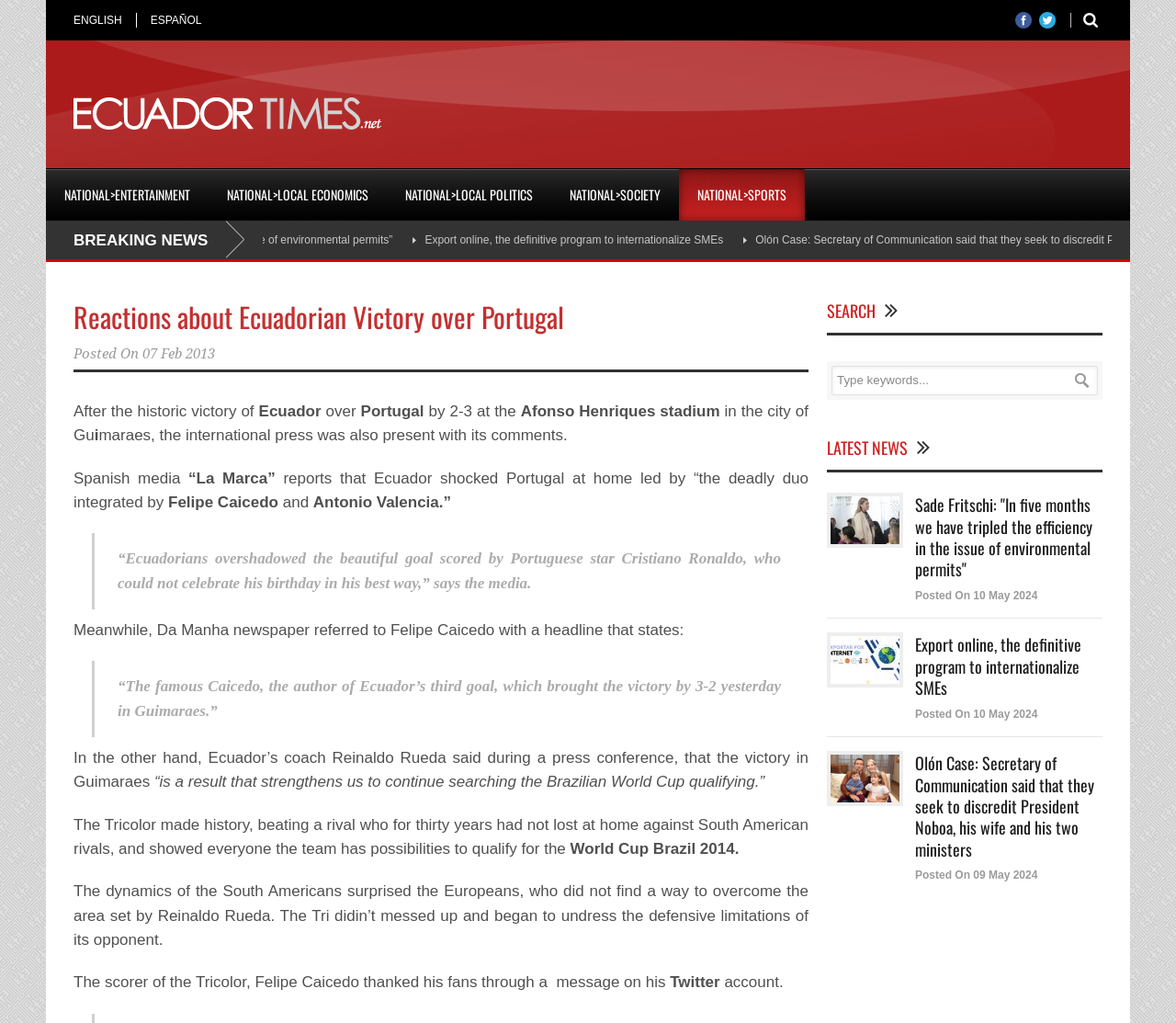Look at the image and give a detailed response to the following question: What is the name of the Ecuadorian player who scored the third goal?

According to the article, Felipe Caicedo scored the third goal for Ecuador, and his name is mentioned multiple times in the article, including in a quote from a newspaper headline.